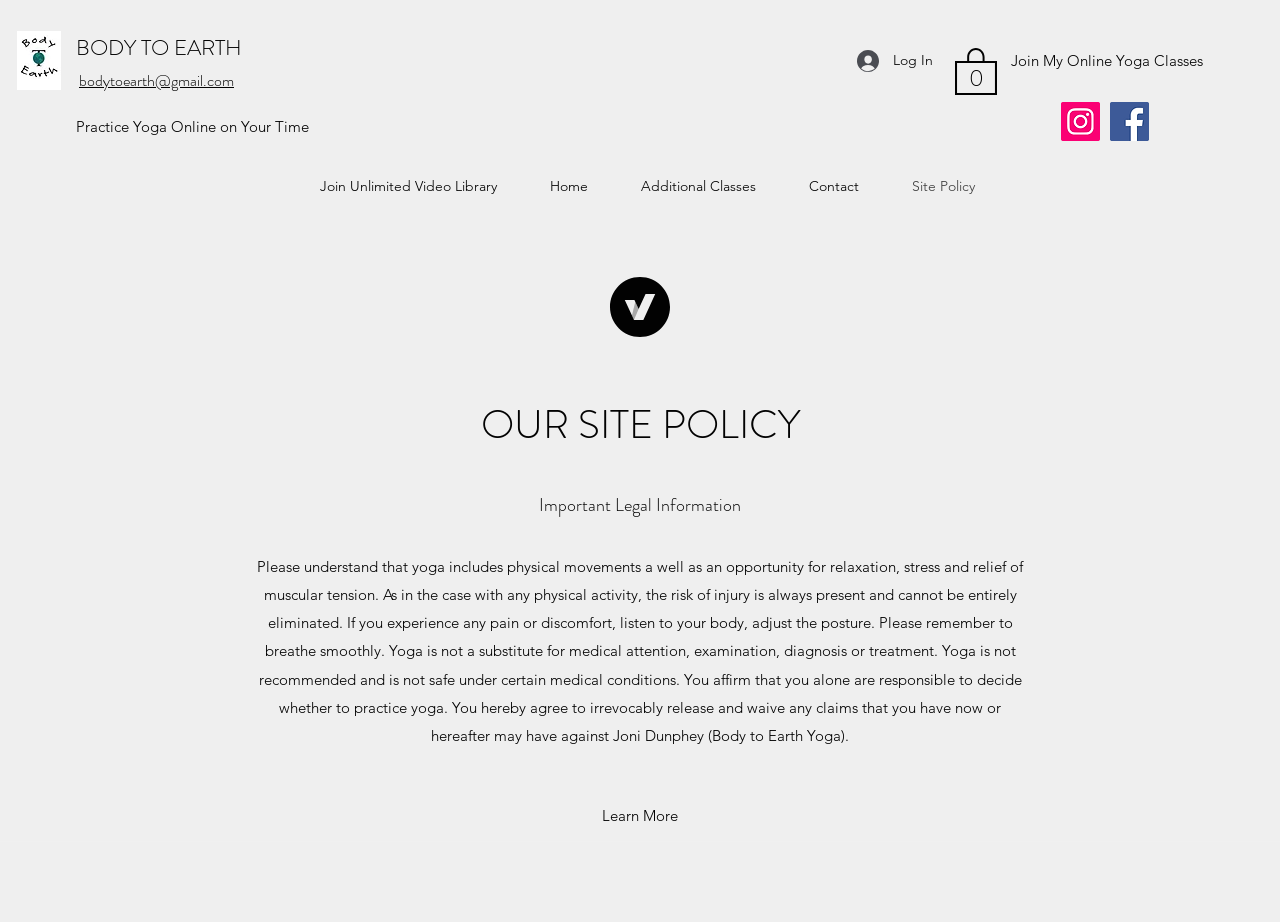Show the bounding box coordinates of the element that should be clicked to complete the task: "Check the cart".

[0.746, 0.049, 0.779, 0.103]